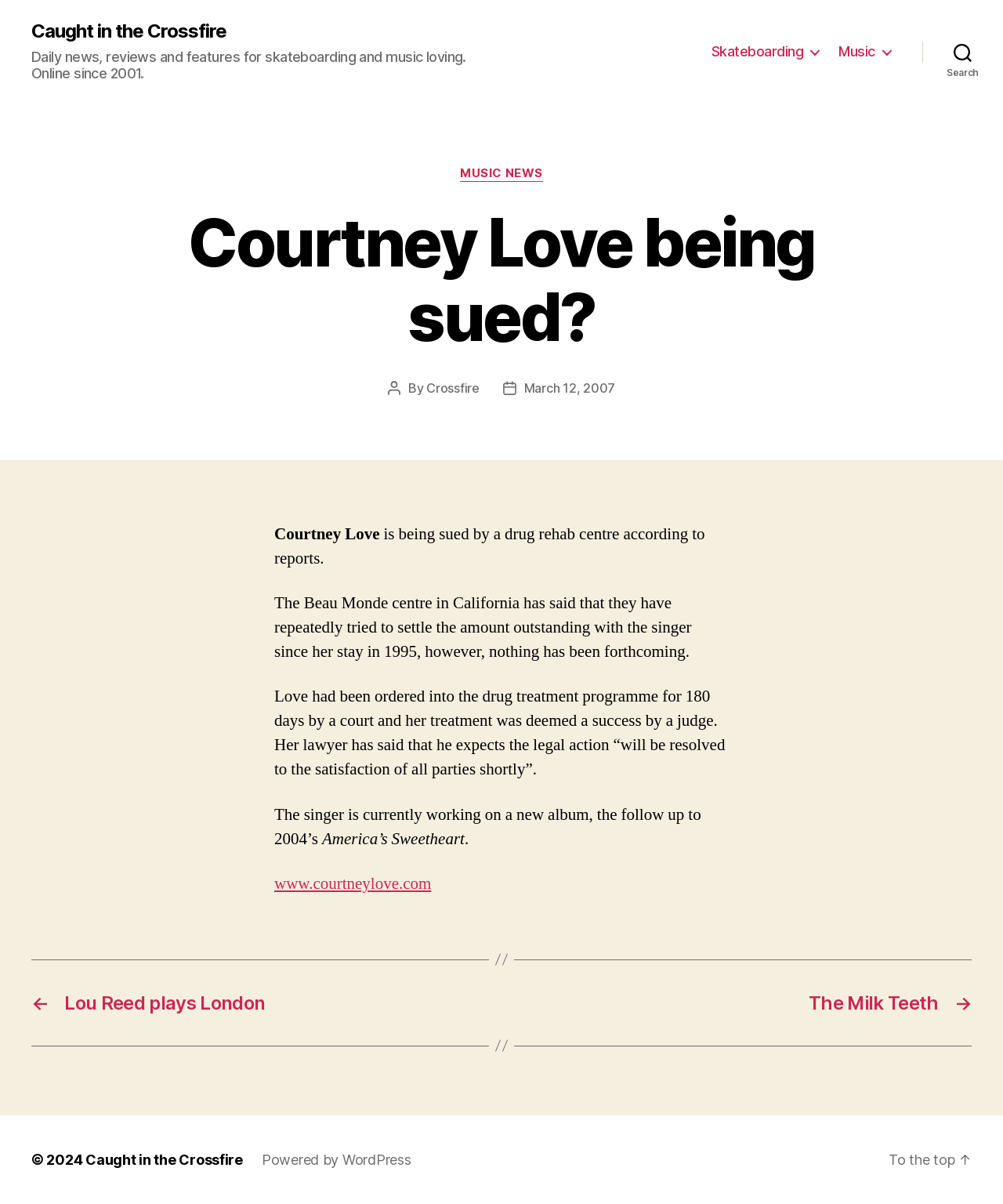Using the given element description, provide the bounding box coordinates (top-left x, top-left y, bottom-right x, bottom-right y) for the corresponding UI element in the screenshot: Caught in the Crossfire

[0.085, 0.956, 0.242, 0.97]